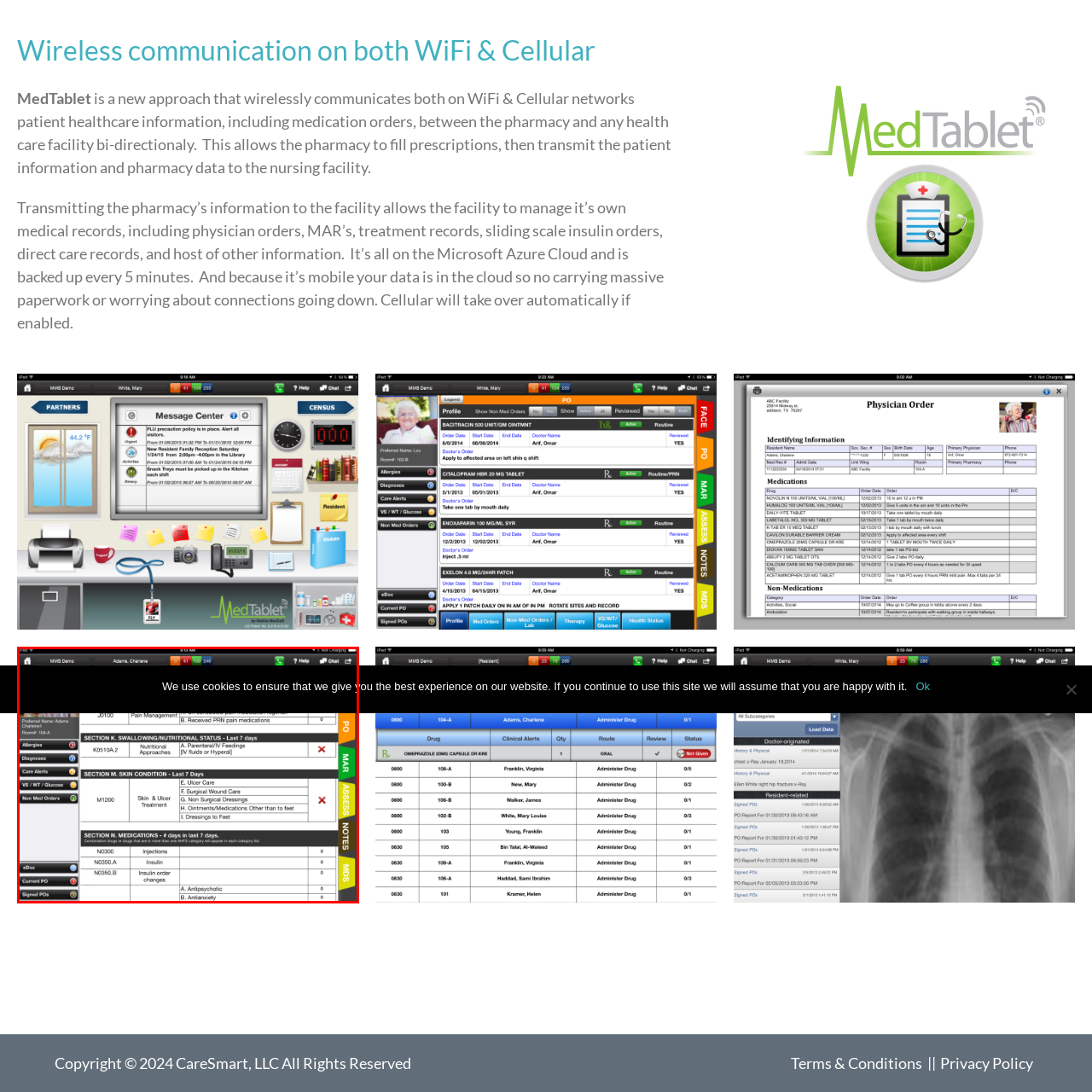What is the purpose of this healthcare application?
Inspect the image enclosed by the red bounding box and provide a detailed and comprehensive answer to the question.

The application presumably aims to enhance the management of patient care and medication tracking in a clinical setting, streamlining communication between healthcare providers.